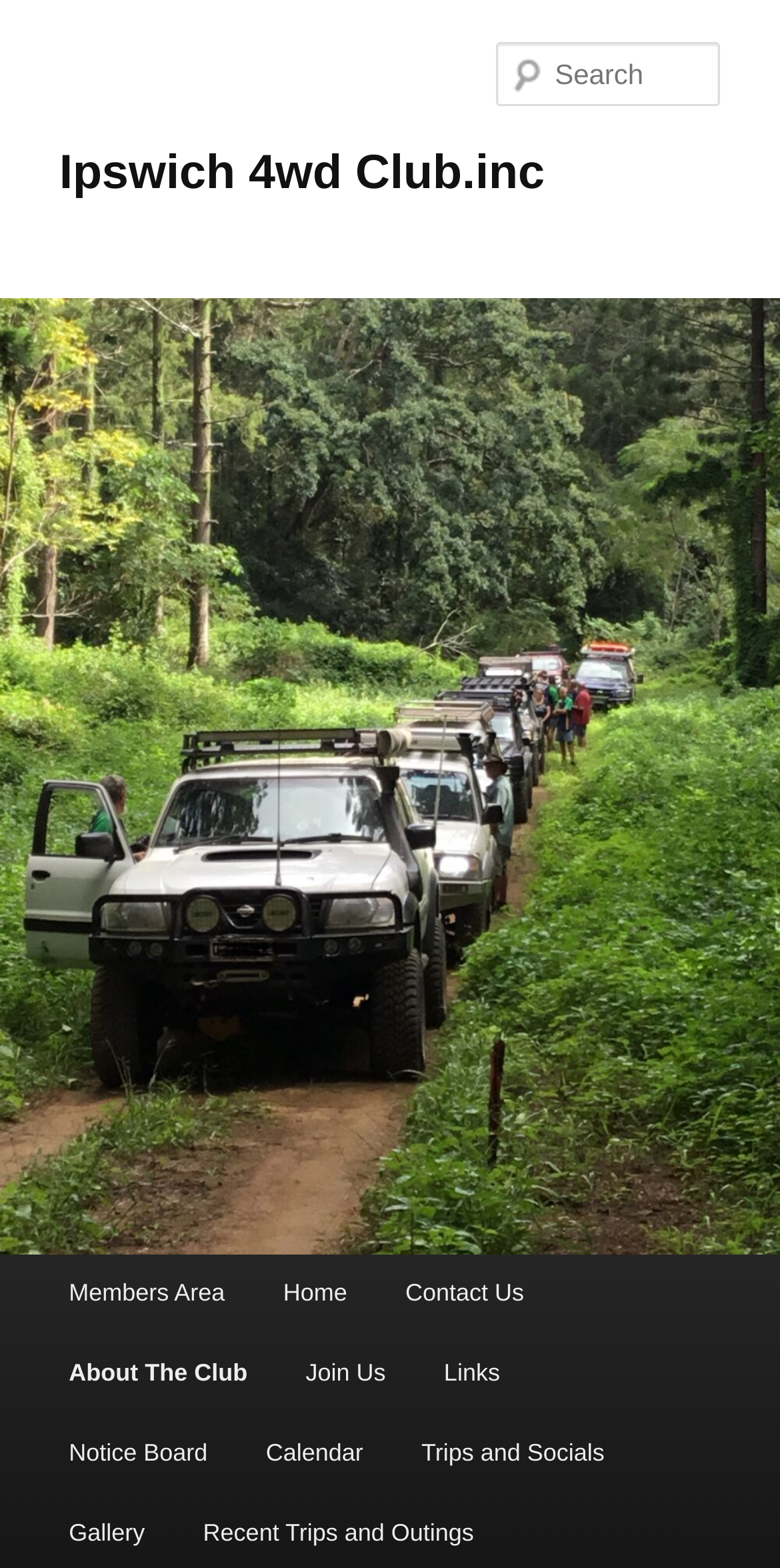What is the name of the club? Based on the image, give a response in one word or a short phrase.

Ipswich 4wd Club